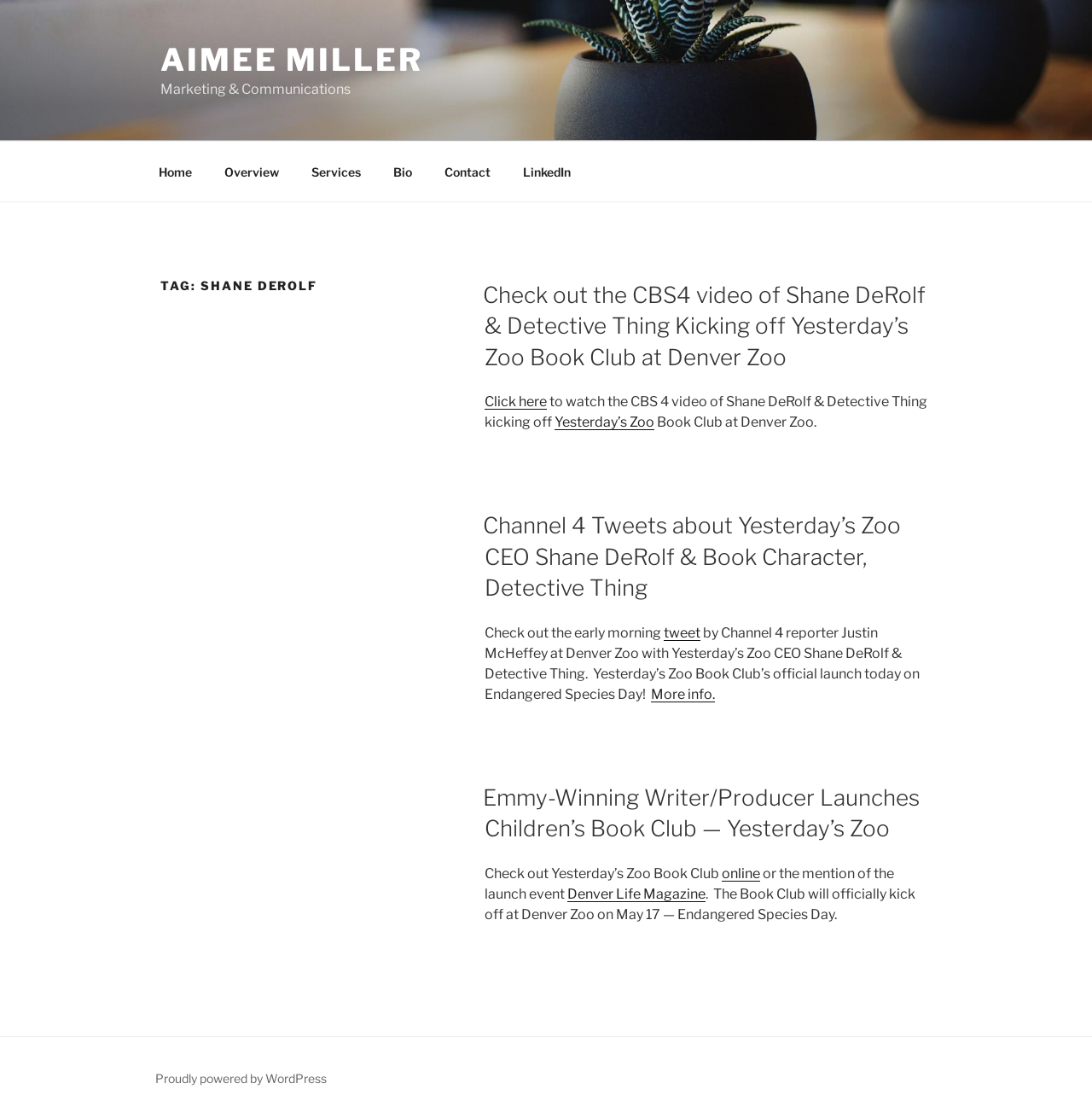From the webpage screenshot, identify the region described by tweet. Provide the bounding box coordinates as (top-left x, top-left y, bottom-right x, bottom-right y), with each value being a floating point number between 0 and 1.

[0.608, 0.559, 0.641, 0.573]